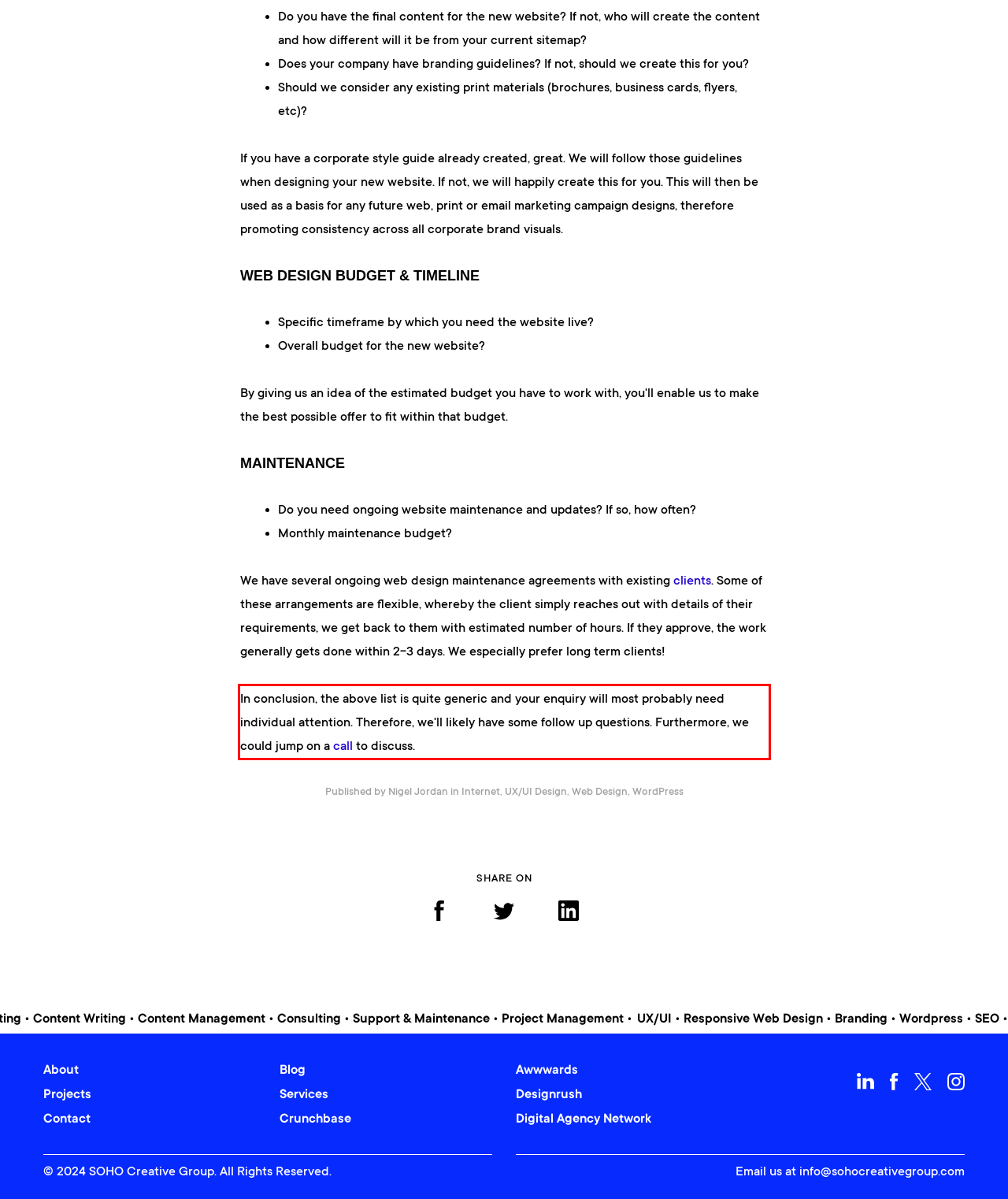You are presented with a screenshot containing a red rectangle. Extract the text found inside this red bounding box.

In conclusion, the above list is quite generic and your enquiry will most probably need individual attention. Therefore, we'll likely have some follow up questions. Furthermore, we could jump on a call to discuss.